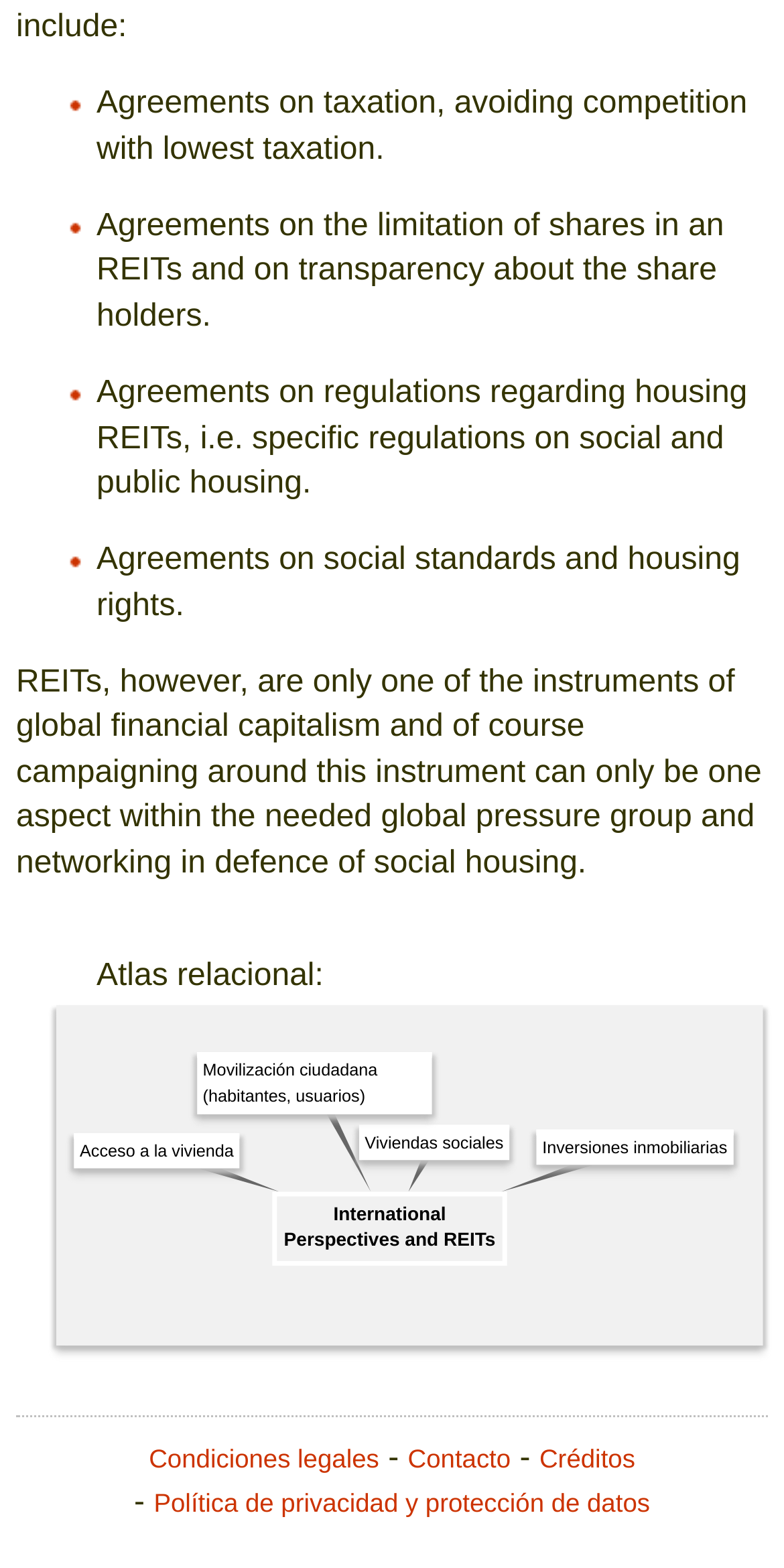Give a concise answer using one word or a phrase to the following question:
What is the topic of the links at the bottom of the webpage?

Legal, contact, credits, privacy